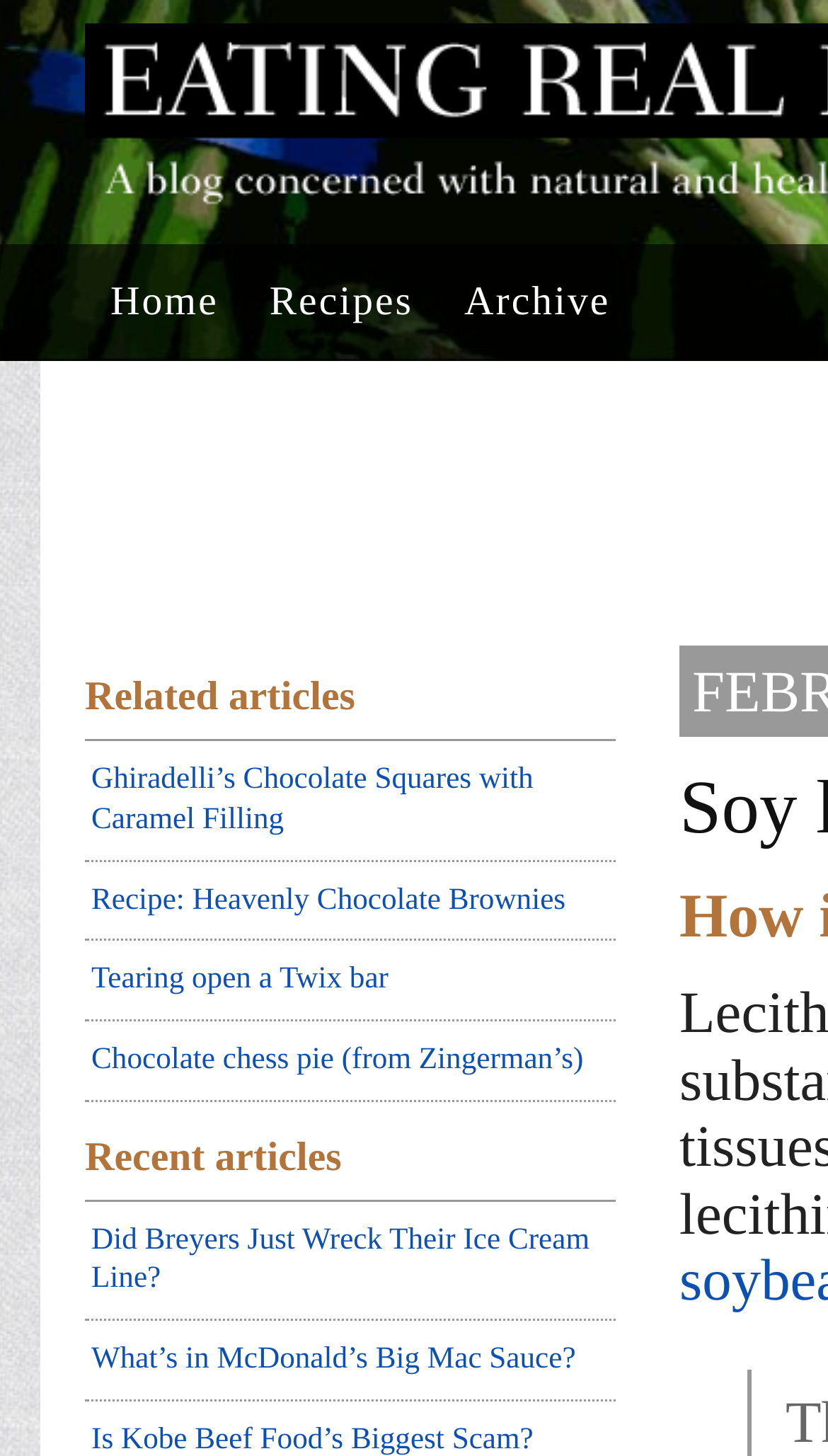How many related articles are listed?
Analyze the screenshot and provide a detailed answer to the question.

I counted the number of links under the 'Related articles' heading and found that there are four links: 'Ghiradelli’s Chocolate Squares with Caramel Filling', 'Recipe: Heavenly Chocolate Brownies', 'Tearing open a Twix bar', and 'Chocolate chess pie (from Zingerman’s)'.